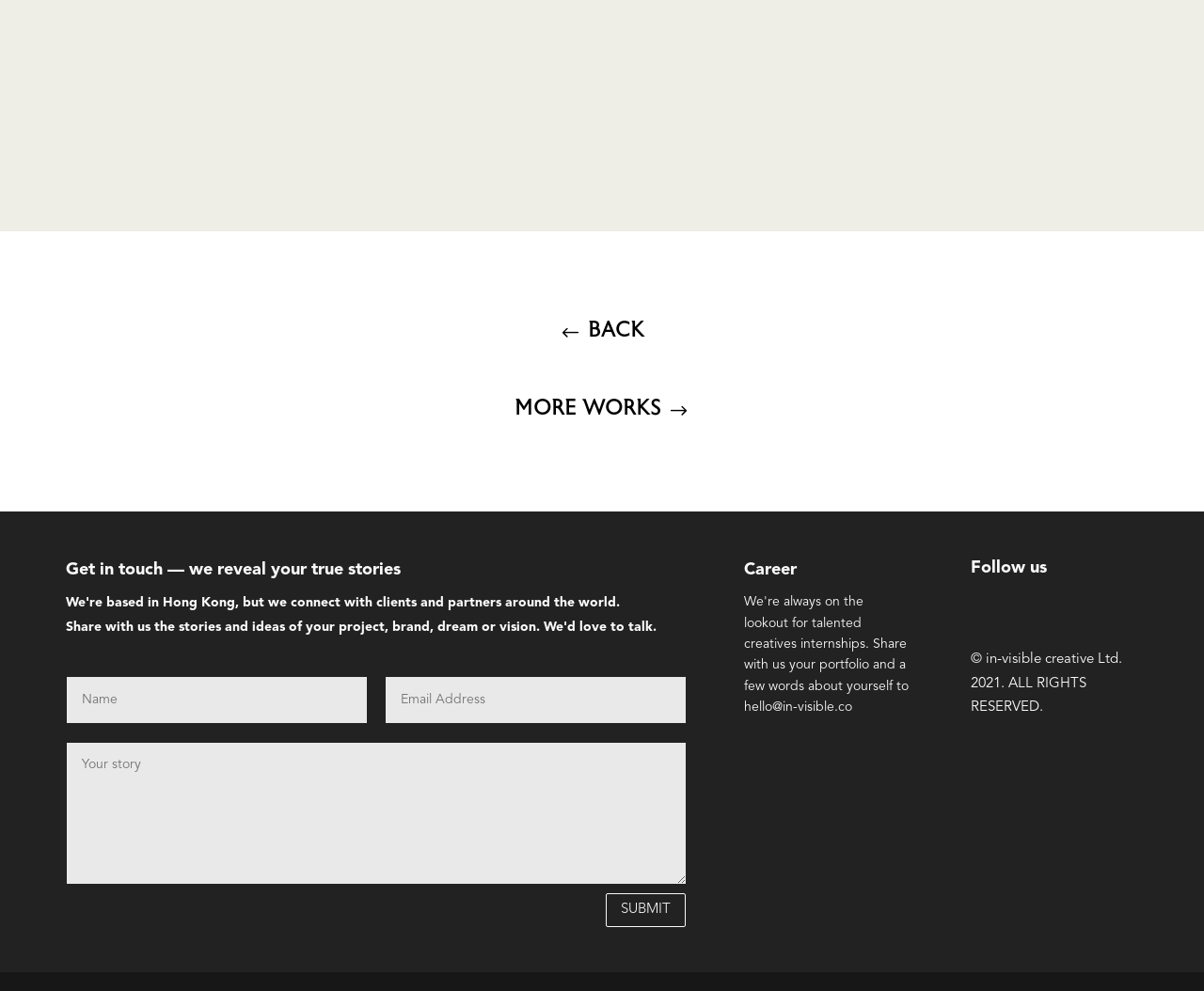Locate the bounding box coordinates of the clickable part needed for the task: "submit the form".

[0.503, 0.901, 0.569, 0.936]